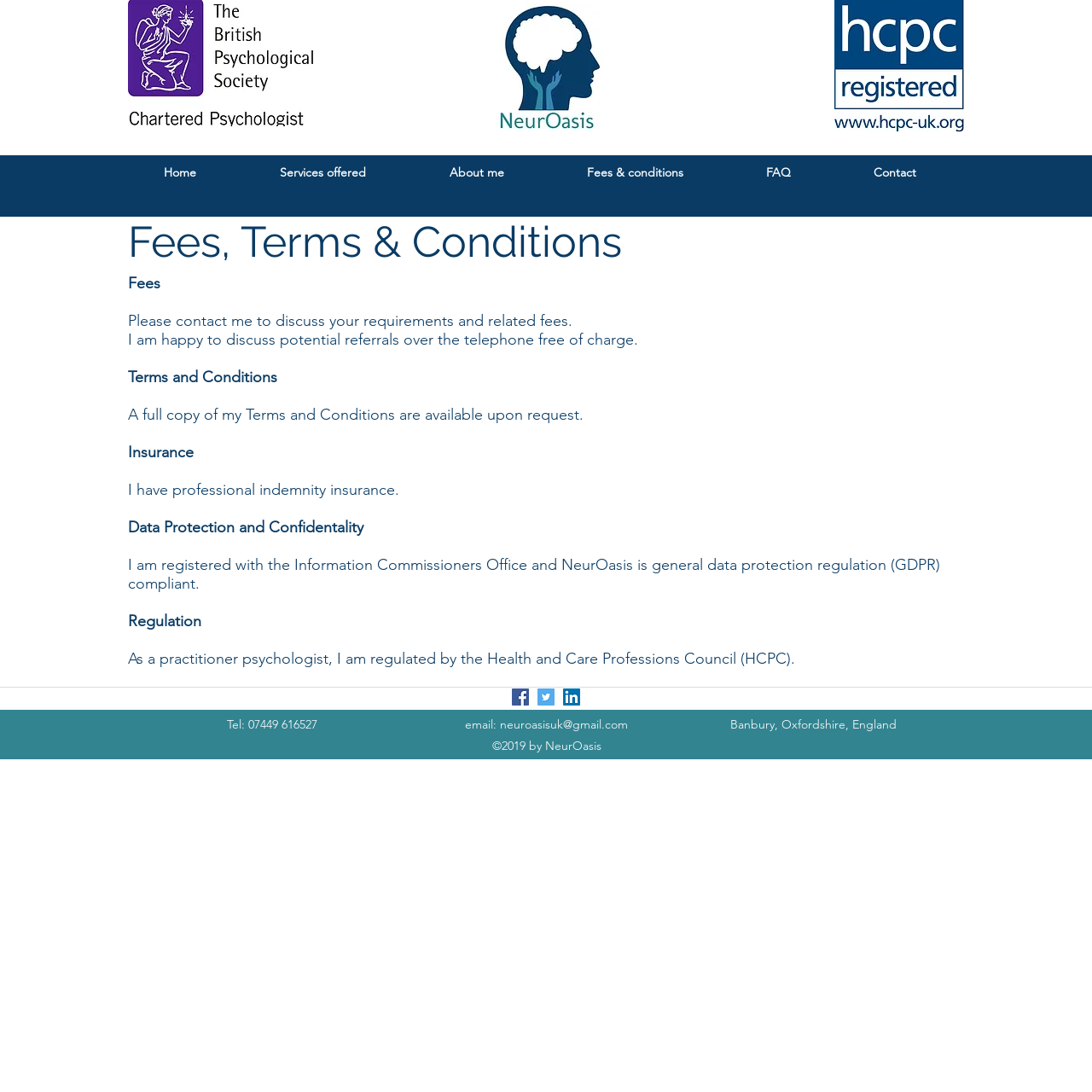Please answer the following question using a single word or phrase: 
What is the location of Dr Emma Henderson's practice?

Banbury, Oxfordshire, England